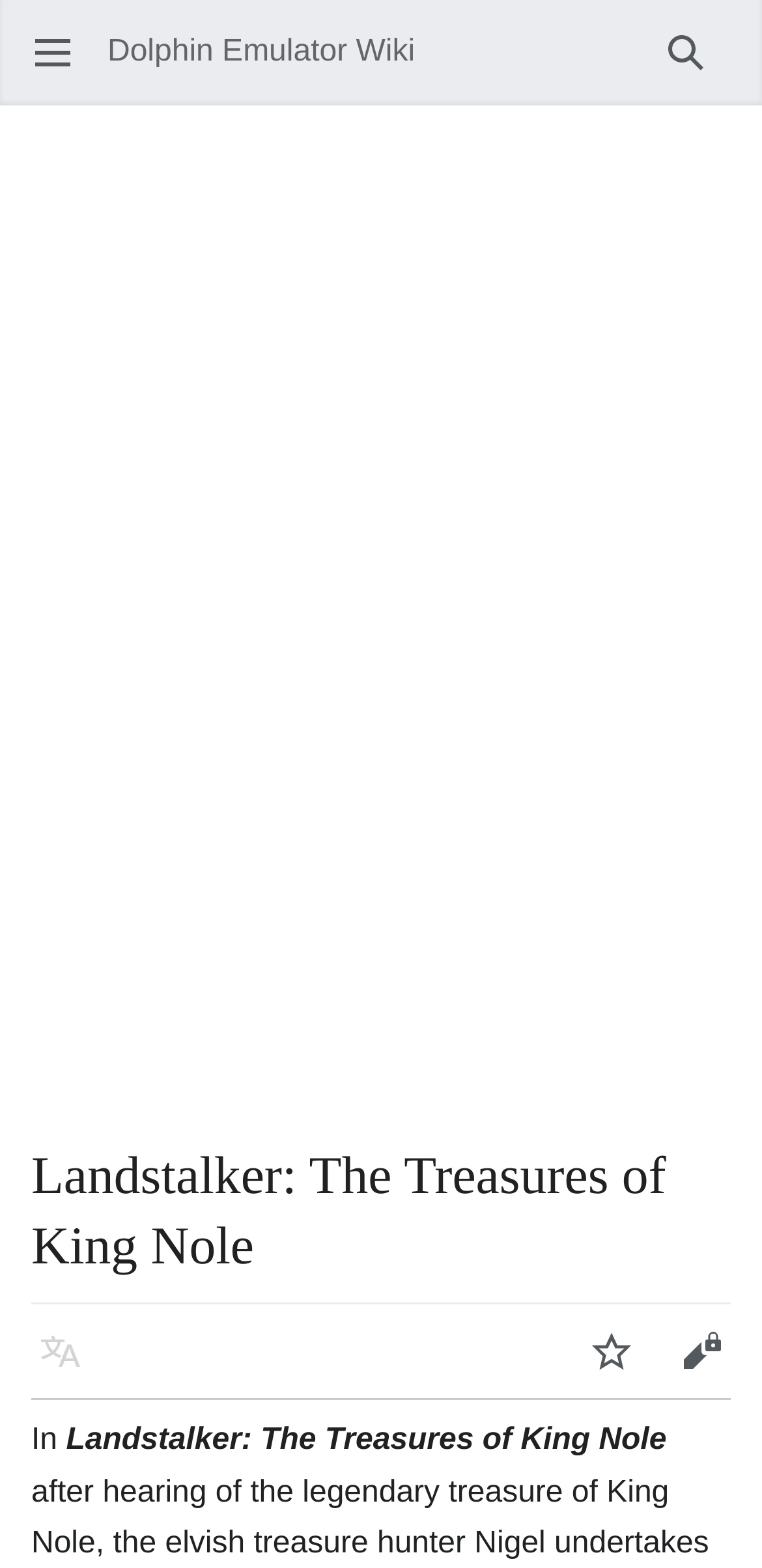Answer the question using only one word or a concise phrase: What is the last text element on the webpage?

Landstalker: The Treasures of King Nole